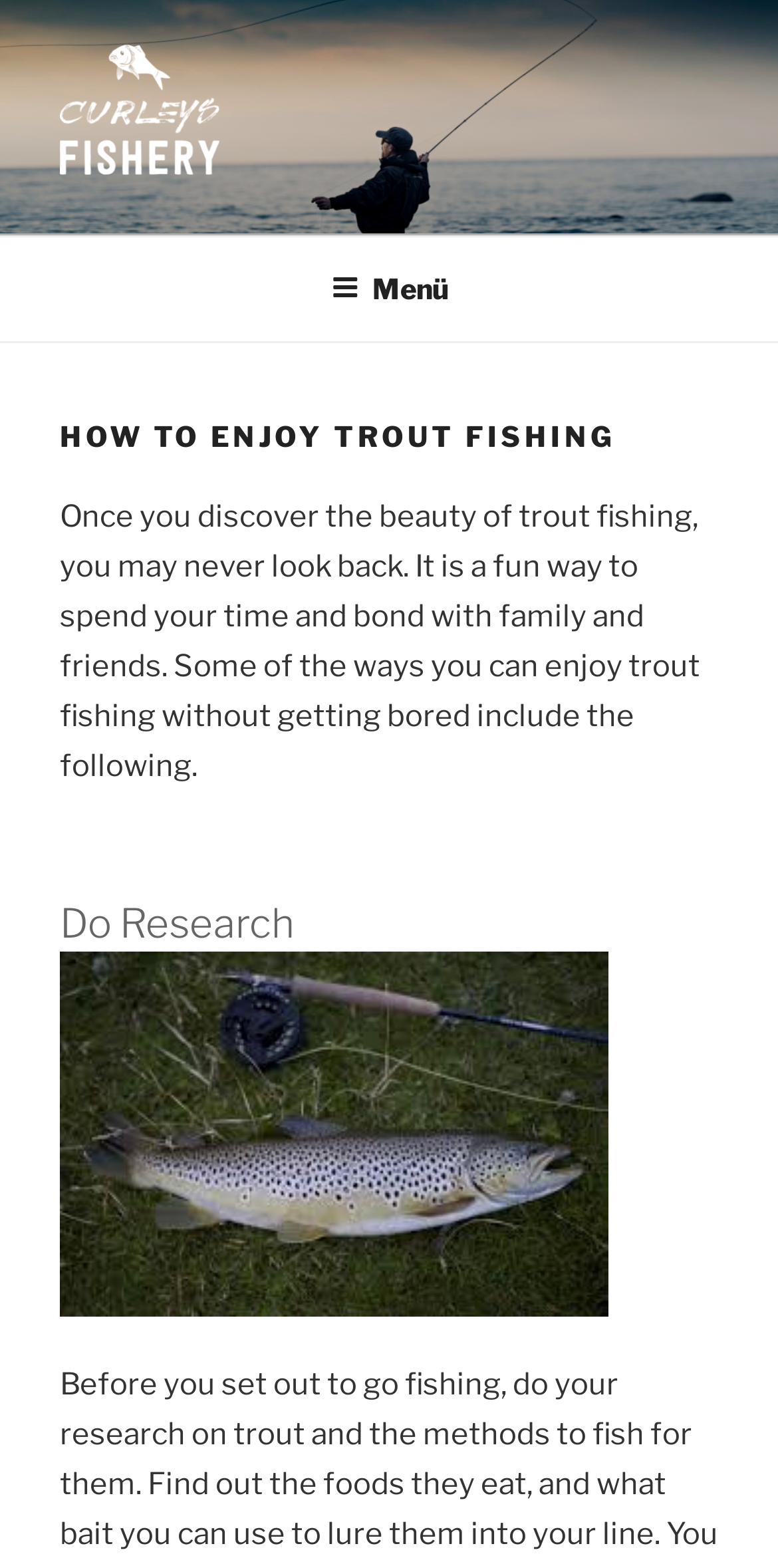Determine the bounding box coordinates for the UI element with the following description: "parent_node: CURLEYSFISHERY.CO.UK". The coordinates should be four float numbers between 0 and 1, represented as [left, top, right, bottom].

[0.077, 0.019, 0.321, 0.131]